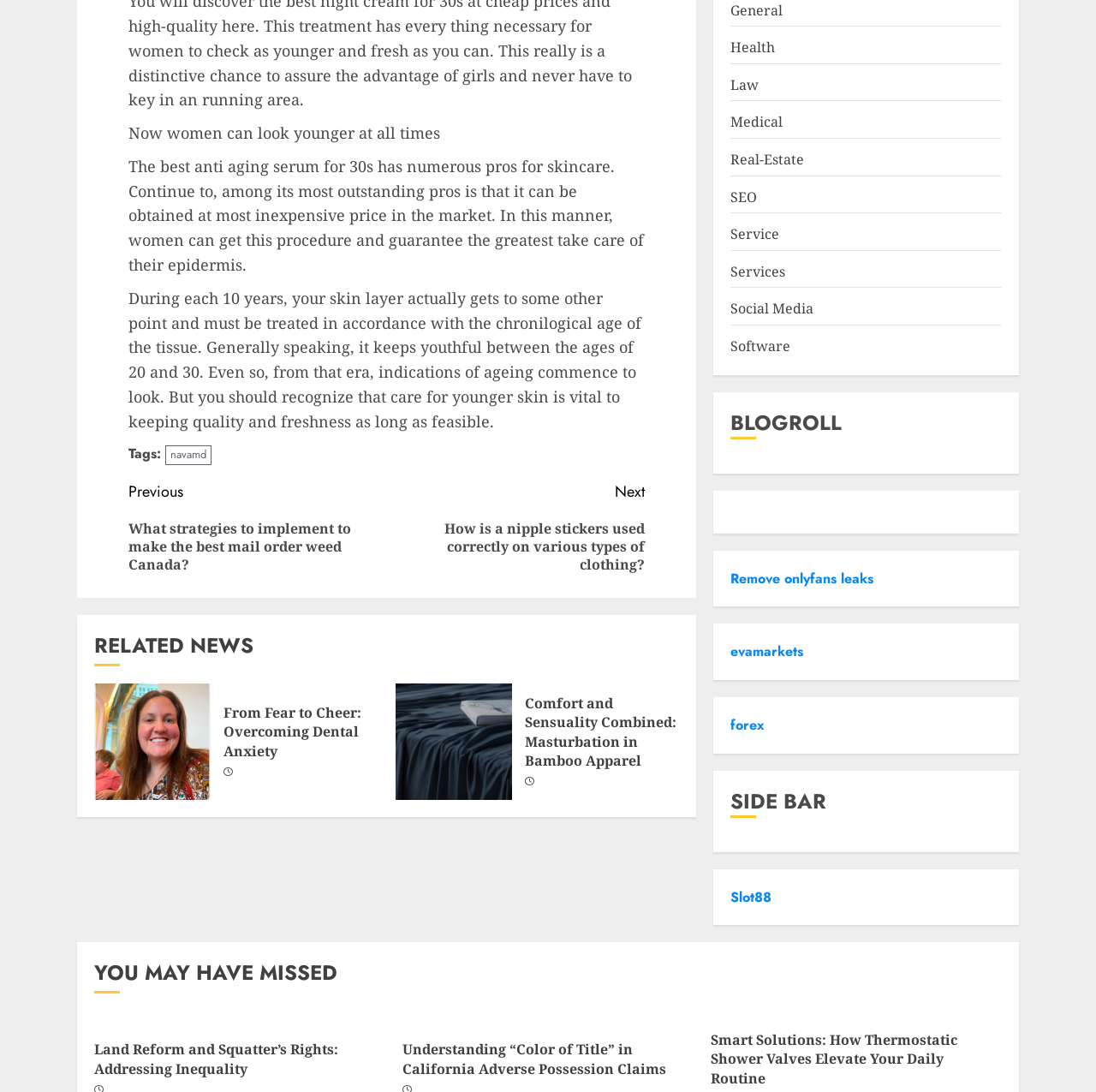Using the information in the image, give a comprehensive answer to the question: 
What is the purpose of the 'Continue Reading' button?

The 'Continue Reading' button is a navigation element that allows users to read more of the article. It is likely that the article is too long to fit on a single page, and the button is used to load the next part of the article.